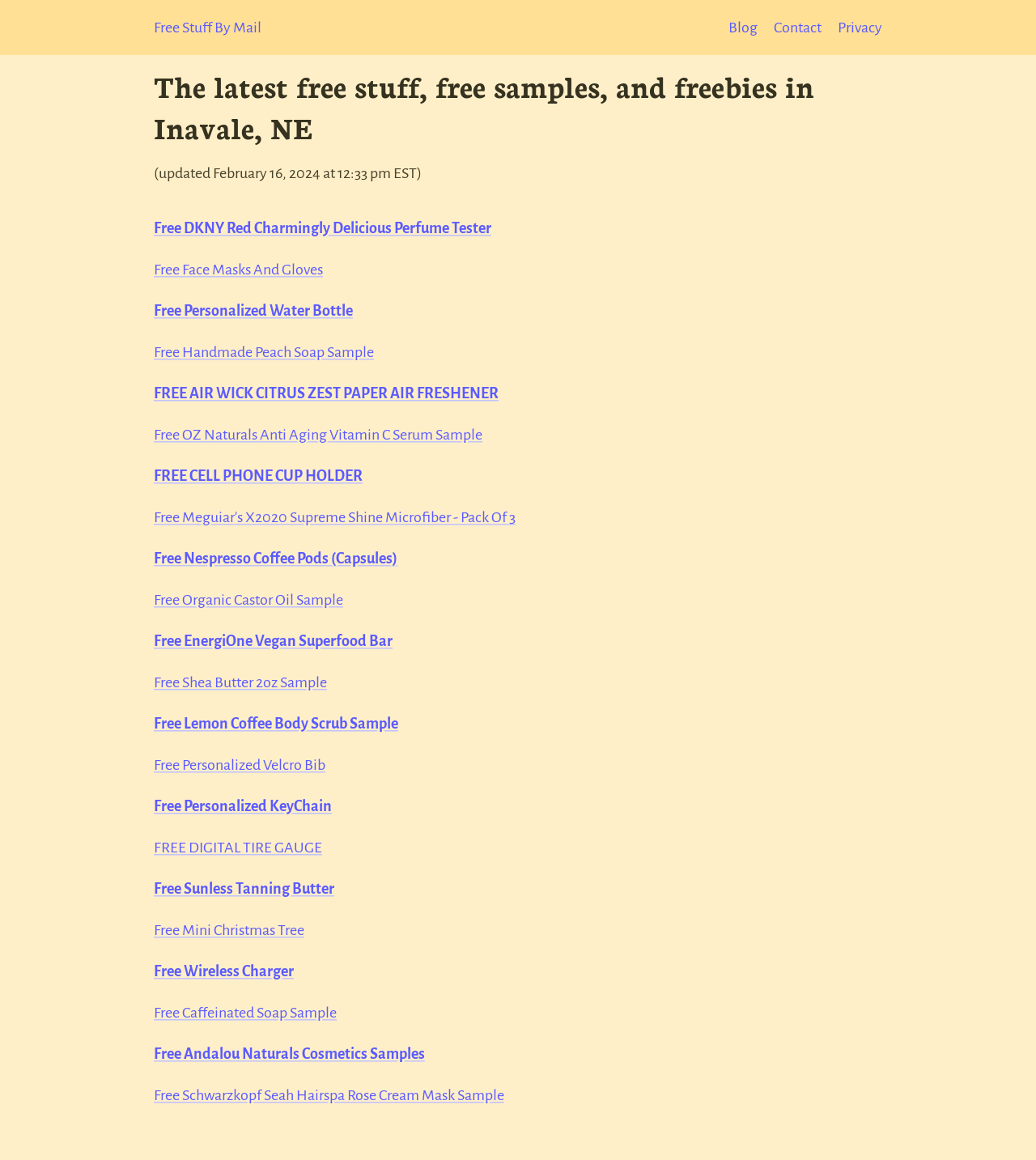Can you identify and provide the main heading of the webpage?

The latest free stuff, free samples, and freebies in Inavale, NE